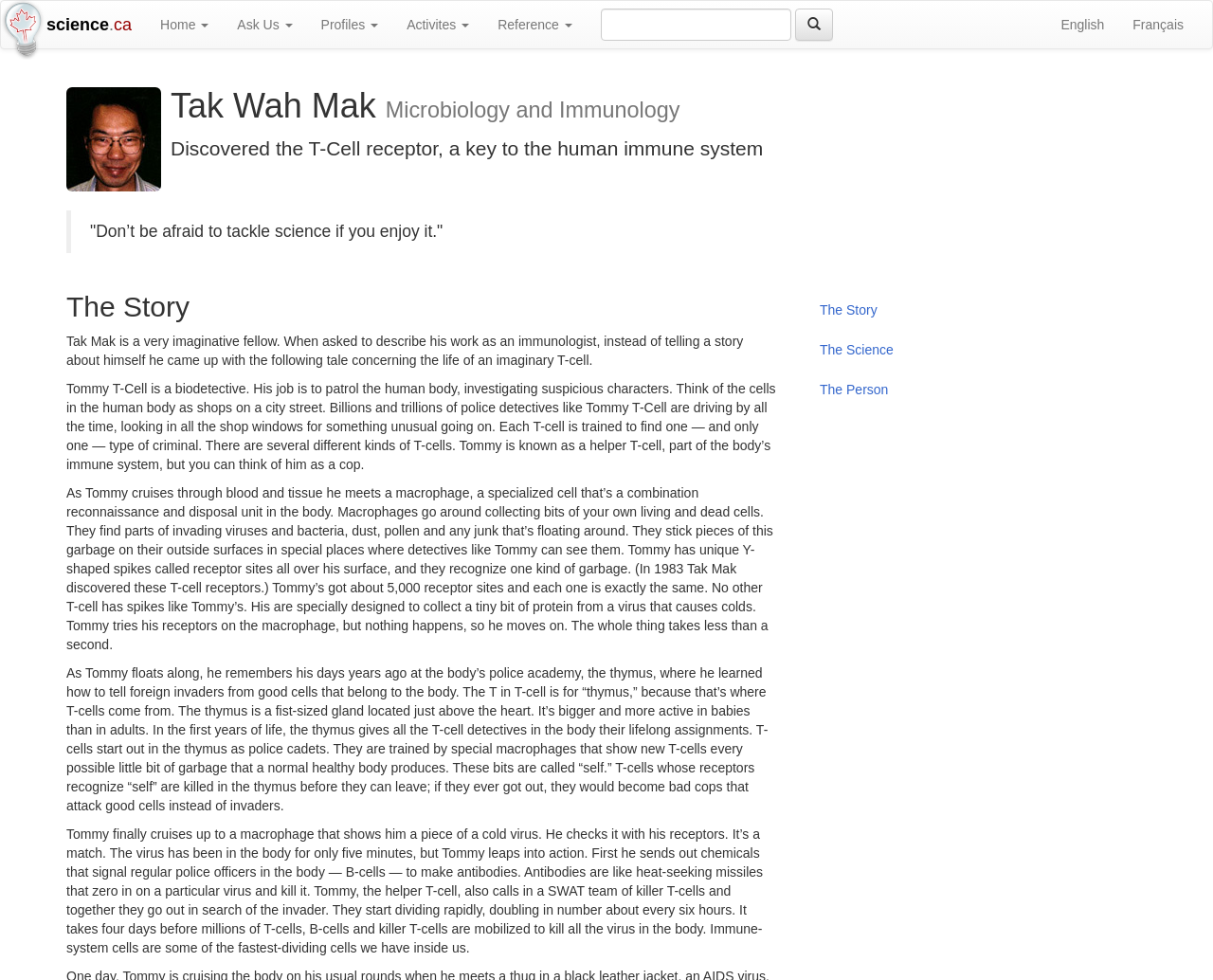Based on the image, please elaborate on the answer to the following question:
What is the purpose of the thymus in the human body?

I found the answer by reading the text 'The thymus is a fist-sized gland located just above the heart. It’s bigger and more active in babies than in adults. In the first years of life, the thymus gives all the T-cell detectives in the body their lifelong assignments.' which explains the purpose of the thymus in the human body.